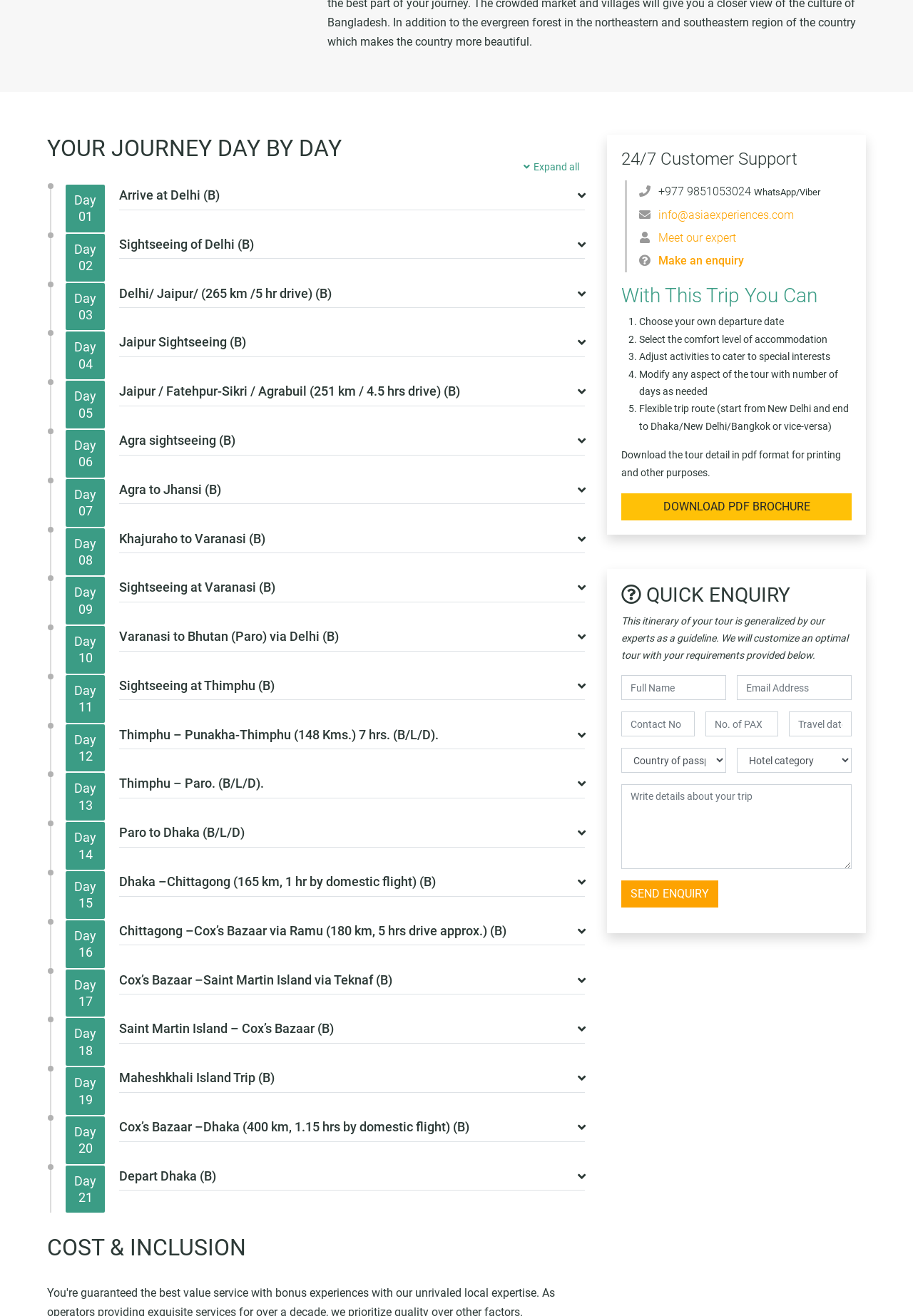Bounding box coordinates are given in the format (top-left x, top-left y, bottom-right x, bottom-right y). All values should be floating point numbers between 0 and 1. Provide the bounding box coordinate for the UI element described as: name="iAdultCount" placeholder="No. of PAX"

[0.772, 0.541, 0.853, 0.56]